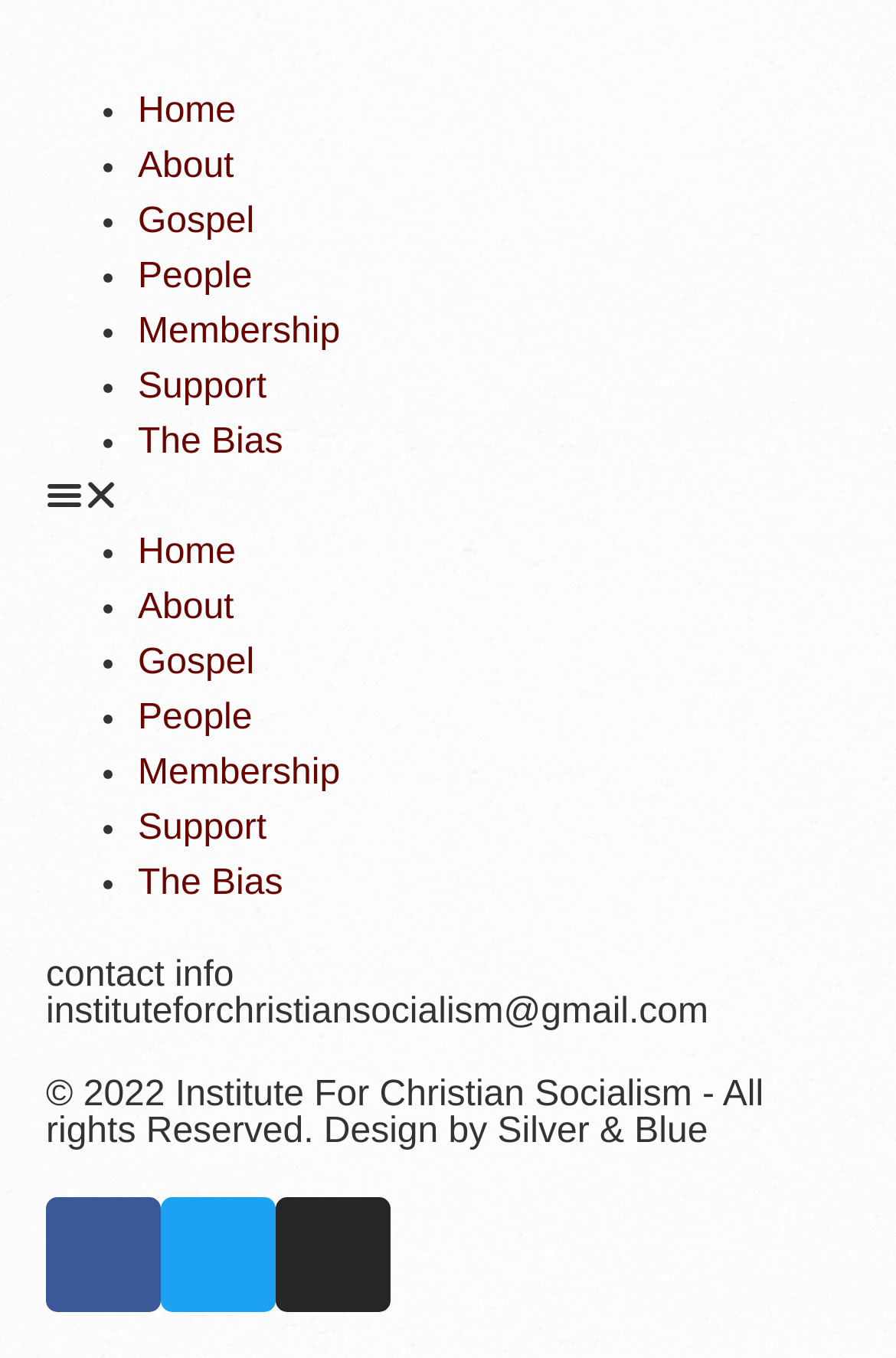Can you identify the bounding box coordinates of the clickable region needed to carry out this instruction: 'Check the Bias'? The coordinates should be four float numbers within the range of 0 to 1, stated as [left, top, right, bottom].

[0.154, 0.311, 0.316, 0.34]